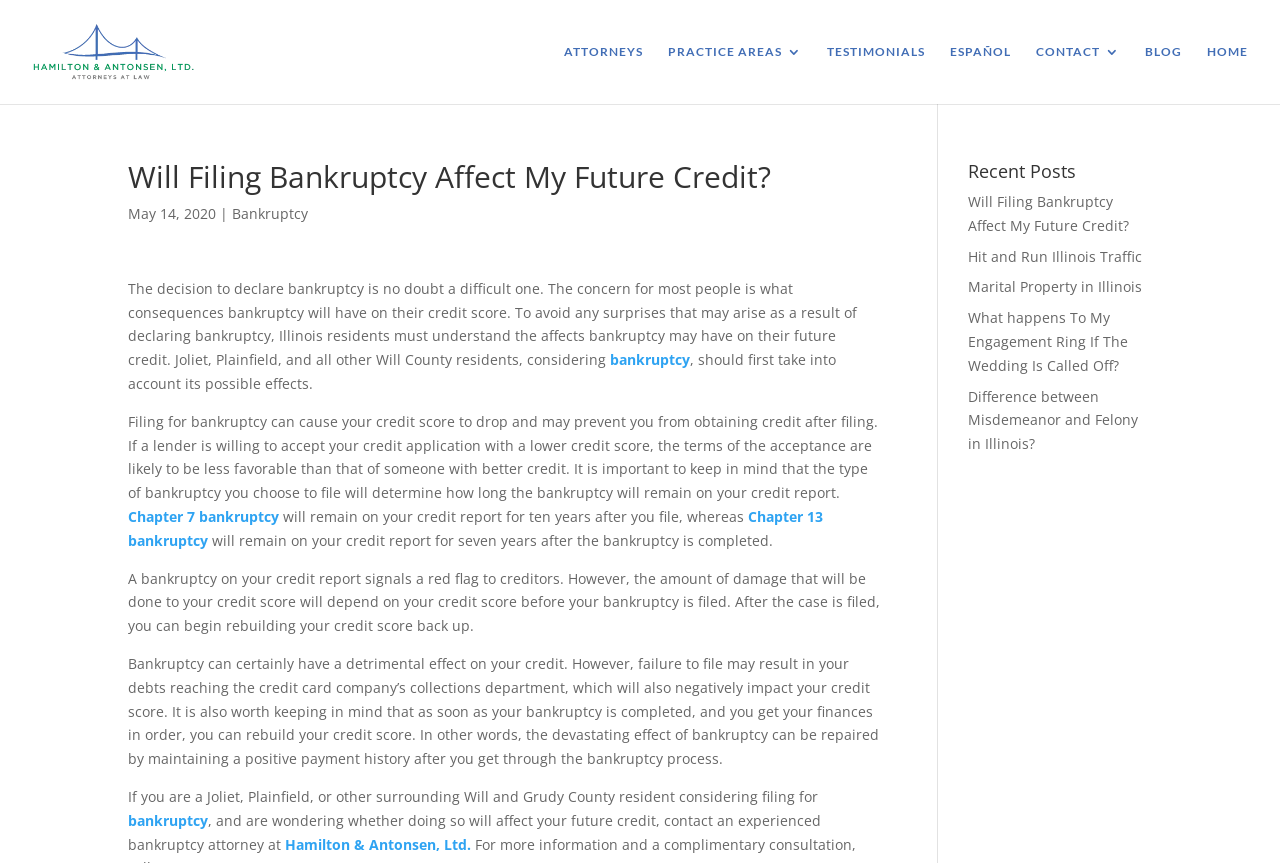Specify the bounding box coordinates of the element's area that should be clicked to execute the given instruction: "Learn about 'Chapter 7 bankruptcy'". The coordinates should be four float numbers between 0 and 1, i.e., [left, top, right, bottom].

[0.1, 0.587, 0.218, 0.609]